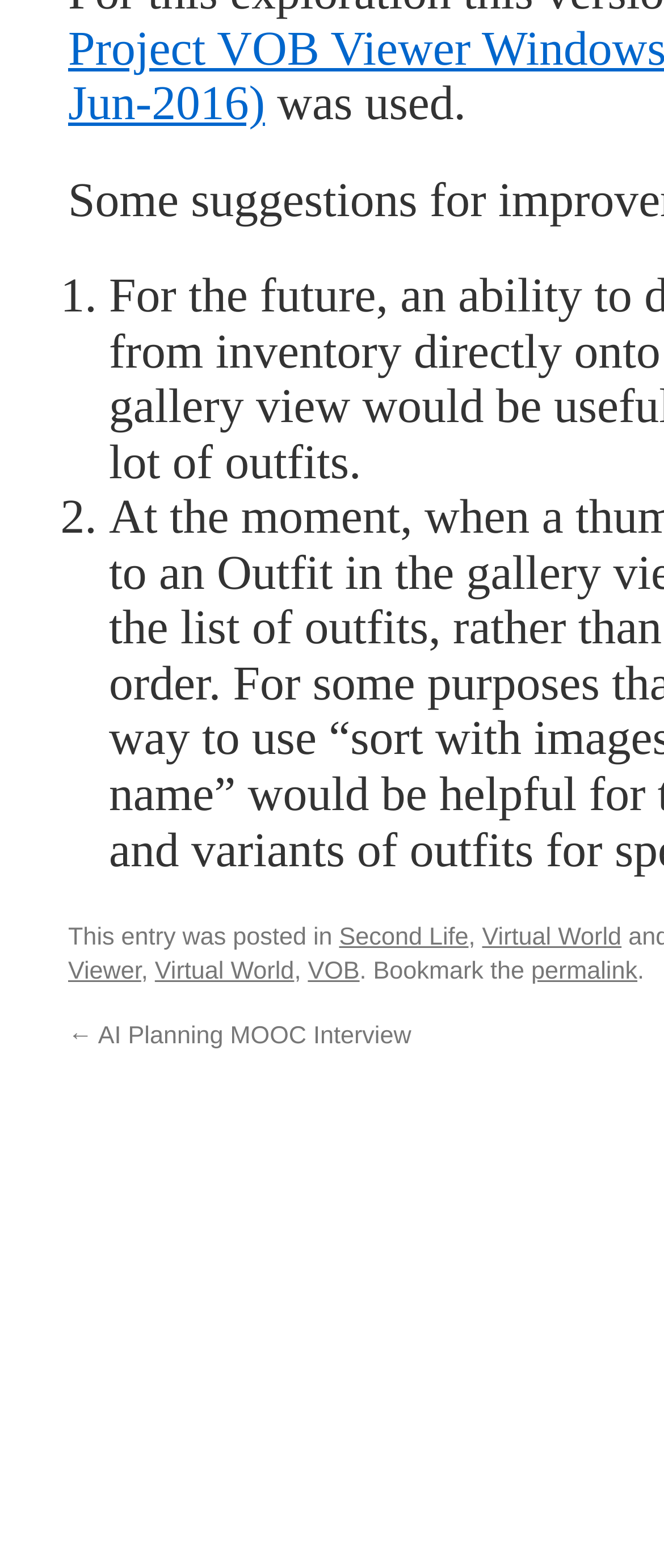Provide a one-word or one-phrase answer to the question:
What is the previous post?

AI Planning MOOC Interview